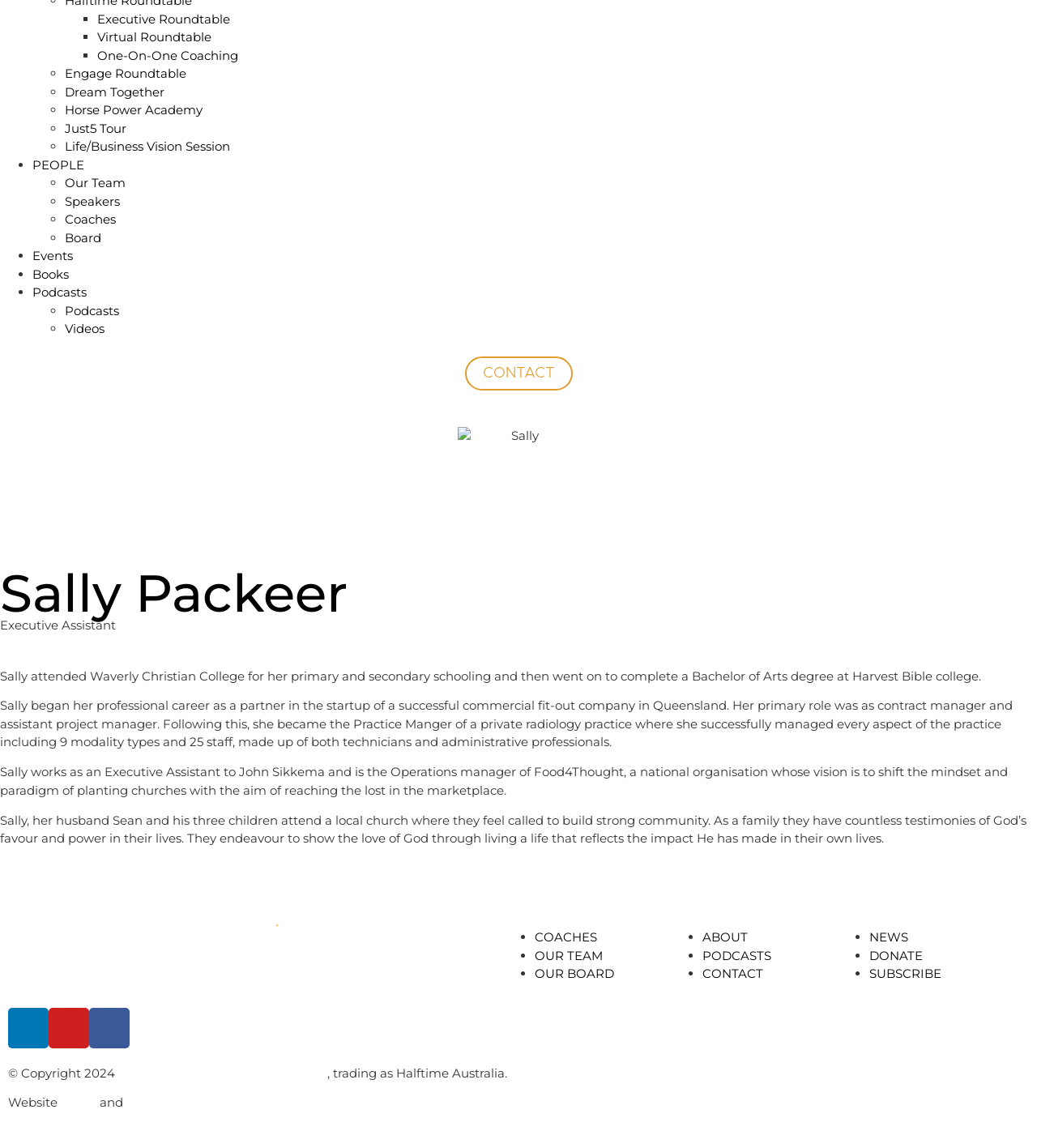Bounding box coordinates are specified in the format (top-left x, top-left y, bottom-right x, bottom-right y). All values are floating point numbers bounded between 0 and 1. Please provide the bounding box coordinate of the region this sentence describes: Podcasts

[0.062, 0.264, 0.115, 0.277]